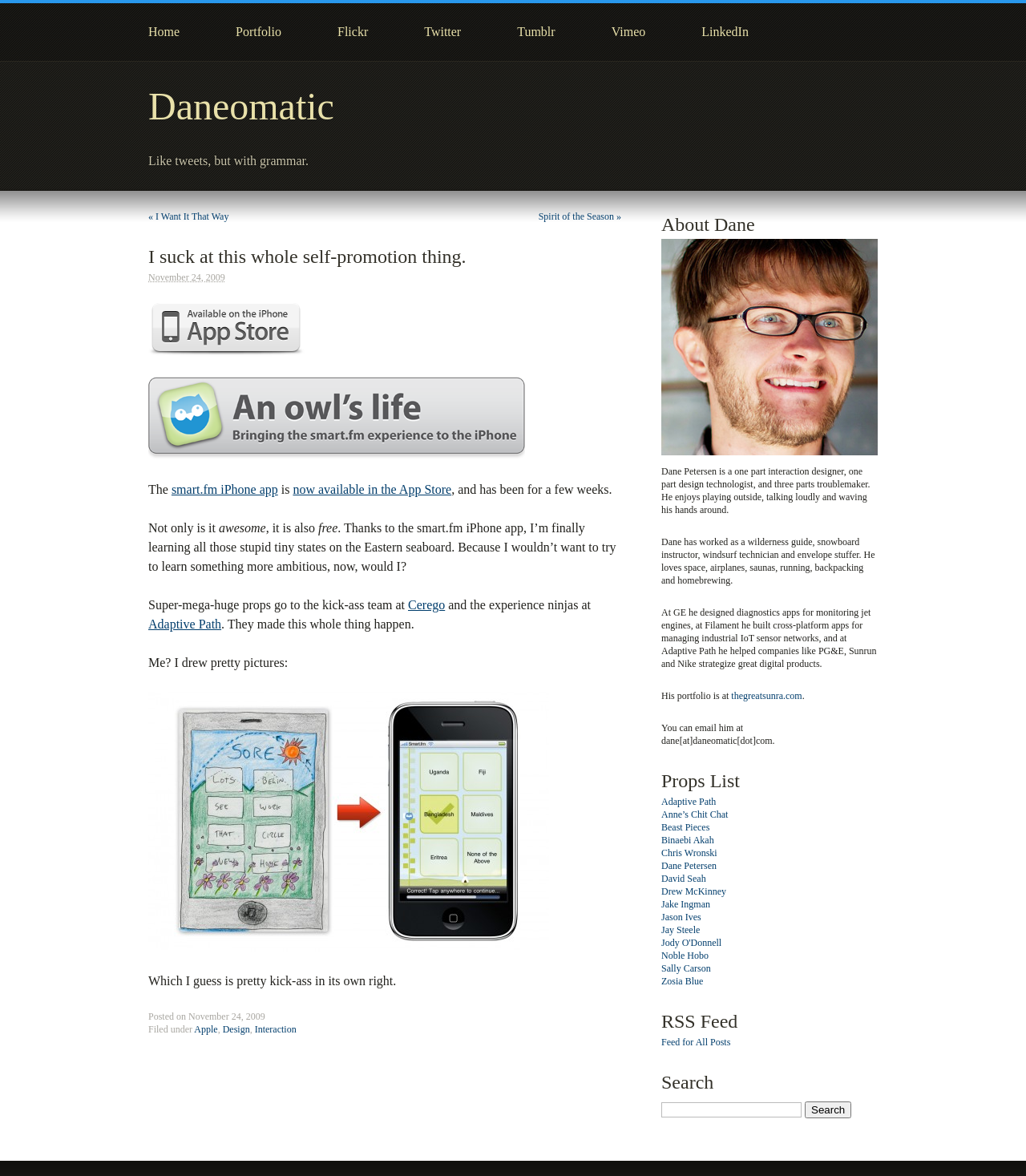Please mark the clickable region by giving the bounding box coordinates needed to complete this instruction: "Click on the Home link".

[0.145, 0.021, 0.175, 0.033]